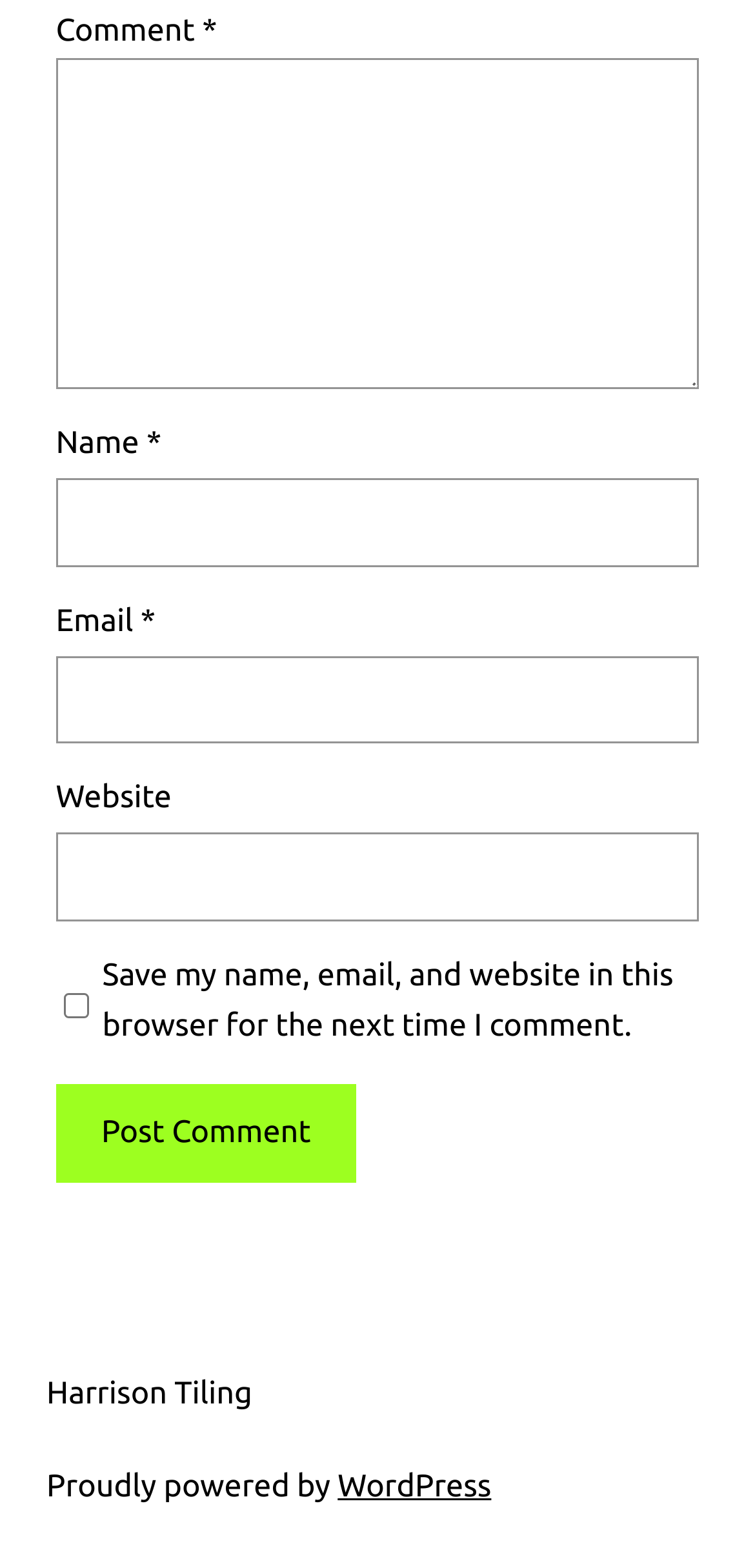Pinpoint the bounding box coordinates of the element you need to click to execute the following instruction: "Input your email". The bounding box should be represented by four float numbers between 0 and 1, in the format [left, top, right, bottom].

[0.074, 0.418, 0.926, 0.474]